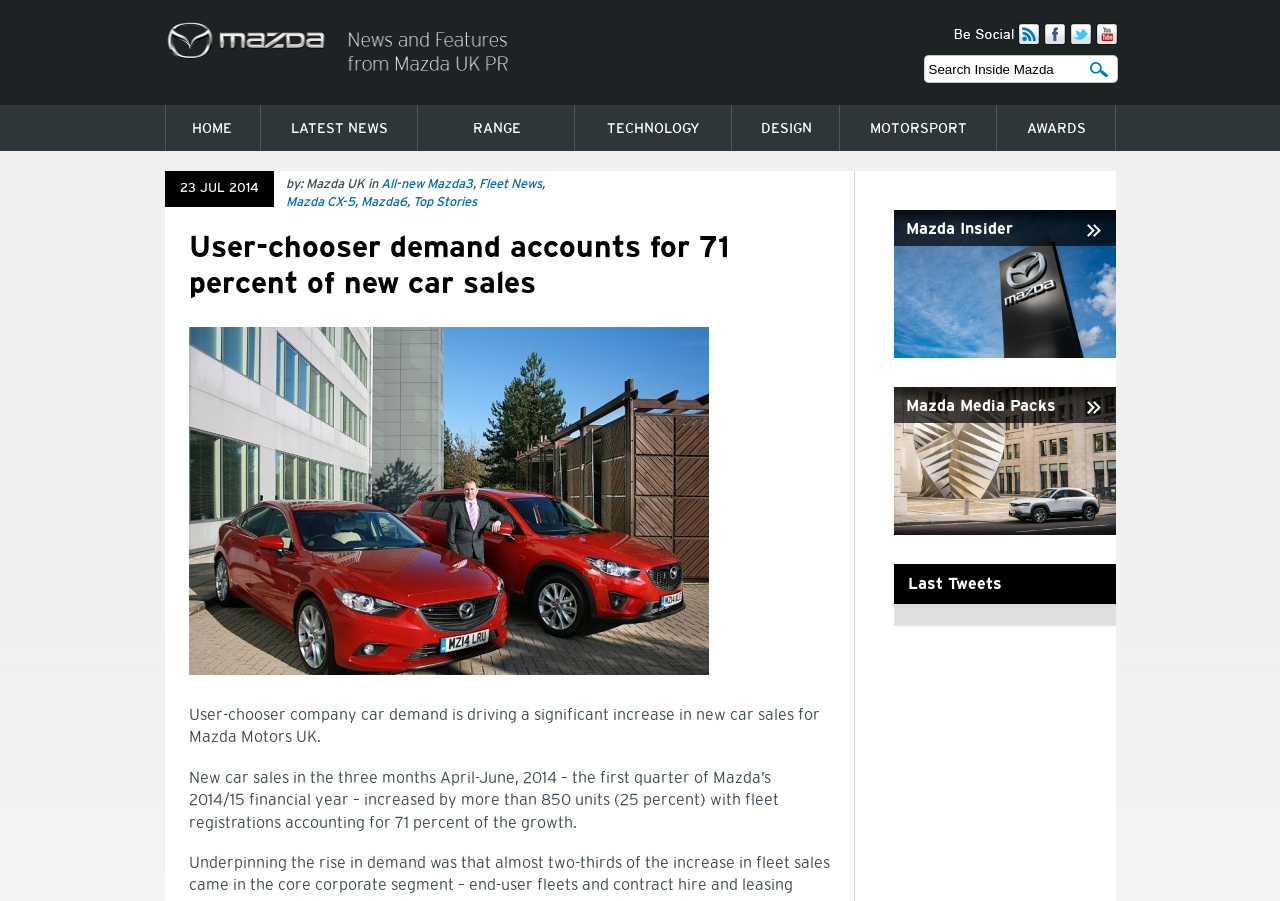Please specify the bounding box coordinates of the area that should be clicked to accomplish the following instruction: "Search Inside Mazda". The coordinates should consist of four float numbers between 0 and 1, i.e., [left, top, right, bottom].

[0.849, 0.061, 0.873, 0.092]